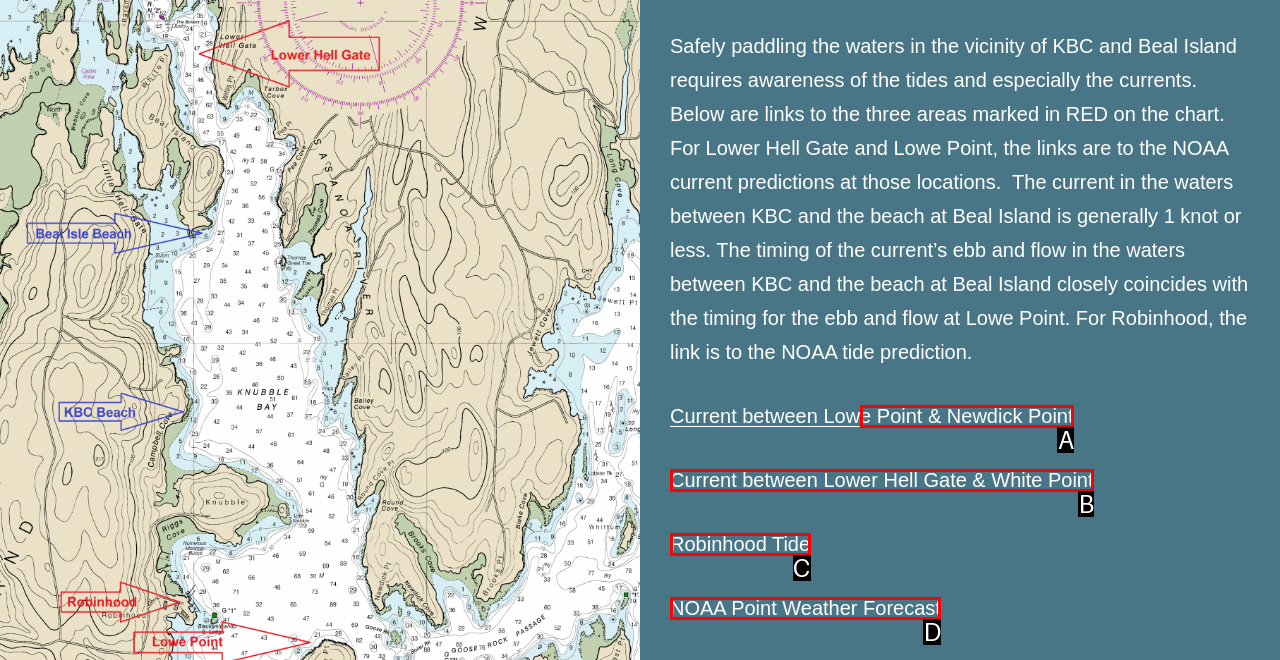Tell me which one HTML element best matches the description: NOAA Point Weather Forecast
Answer with the option's letter from the given choices directly.

D